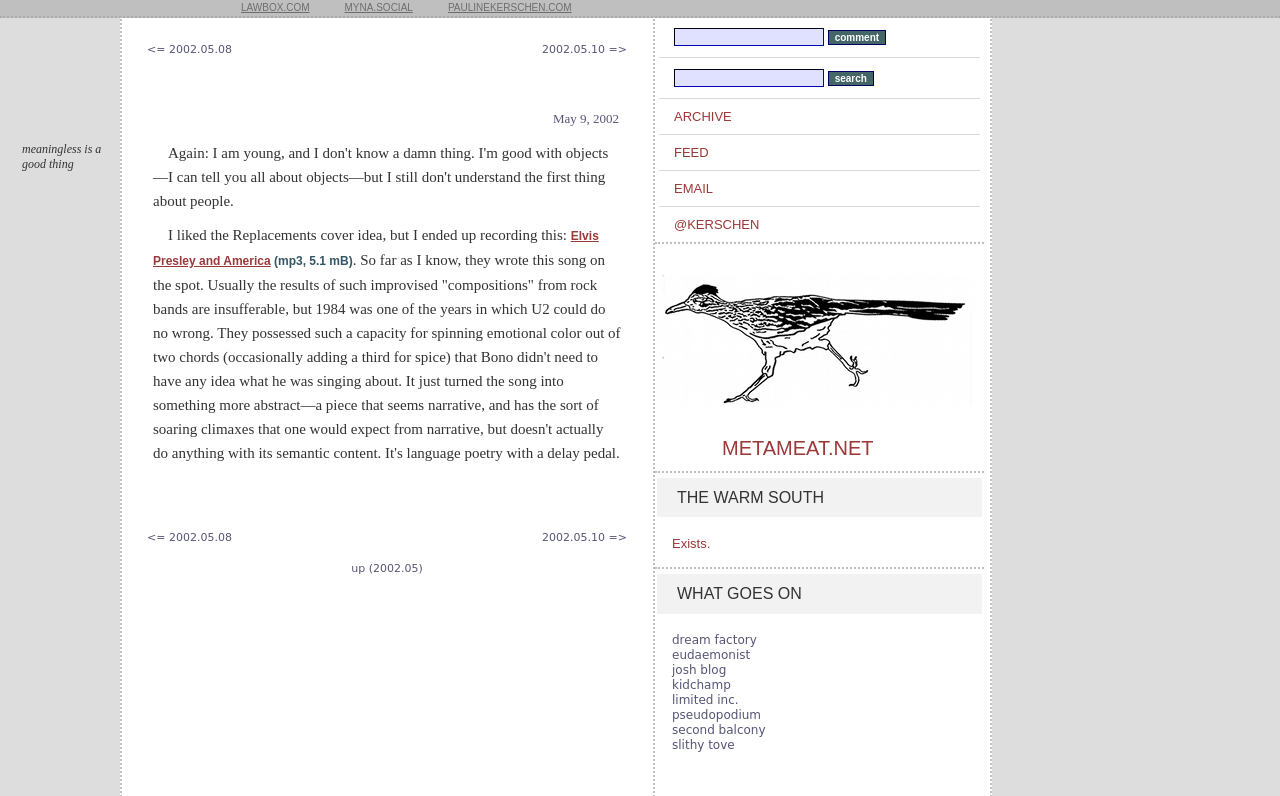How many textboxes are there on the webpage?
Give a one-word or short phrase answer based on the image.

2